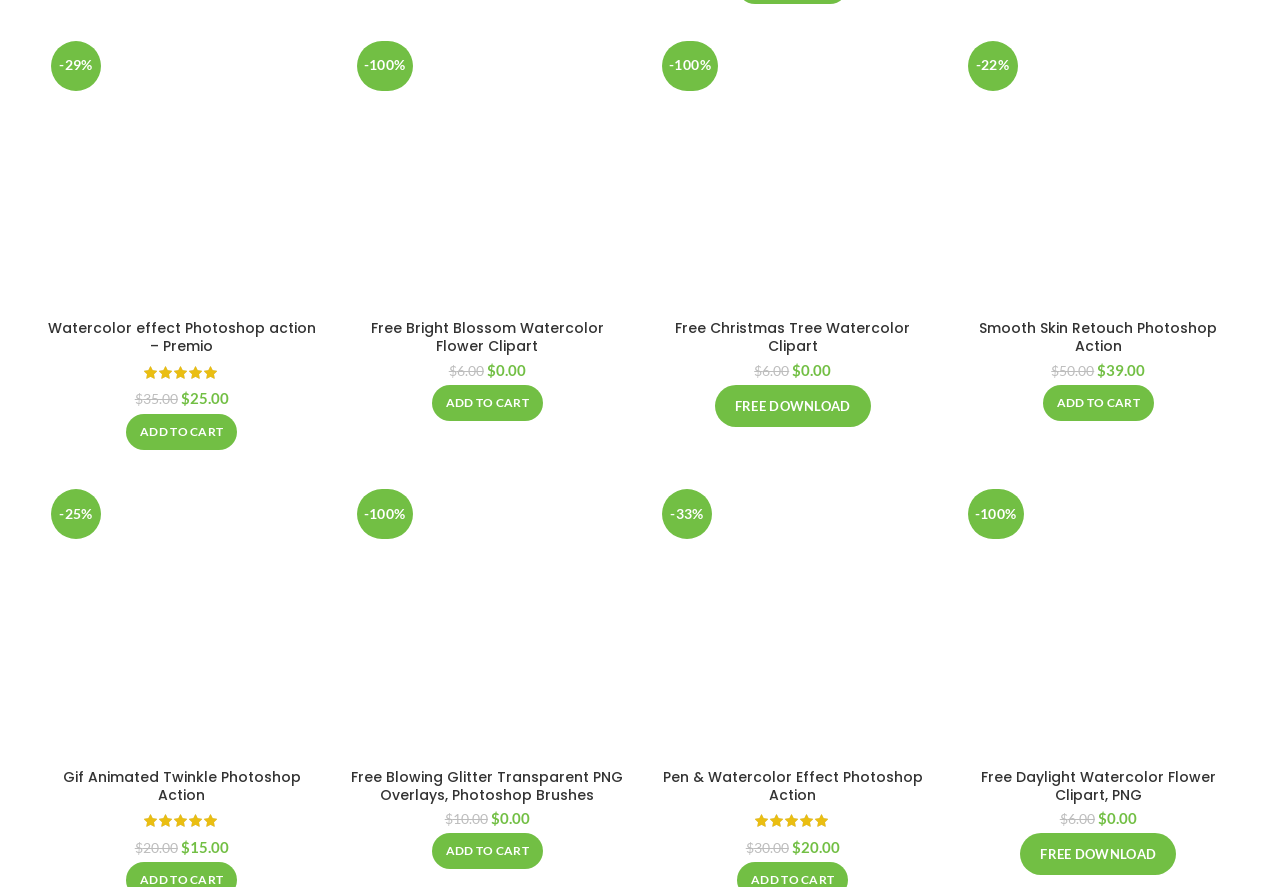Can you determine the bounding box coordinates of the area that needs to be clicked to fulfill the following instruction: "View details of Bright Blossom Watercolor Flower Clipart"?

[0.457, 0.1, 0.496, 0.151]